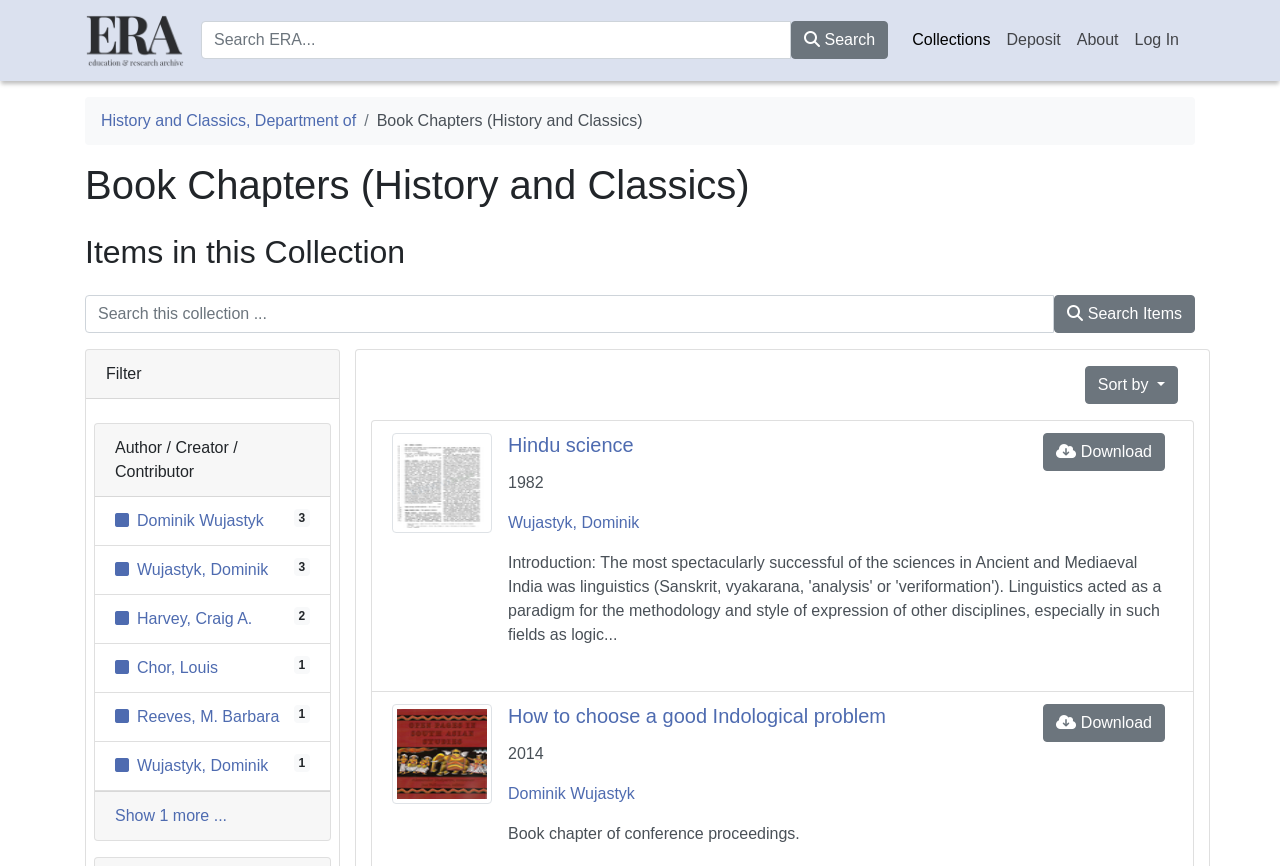Point out the bounding box coordinates of the section to click in order to follow this instruction: "Search ERA...".

[0.157, 0.025, 0.618, 0.069]